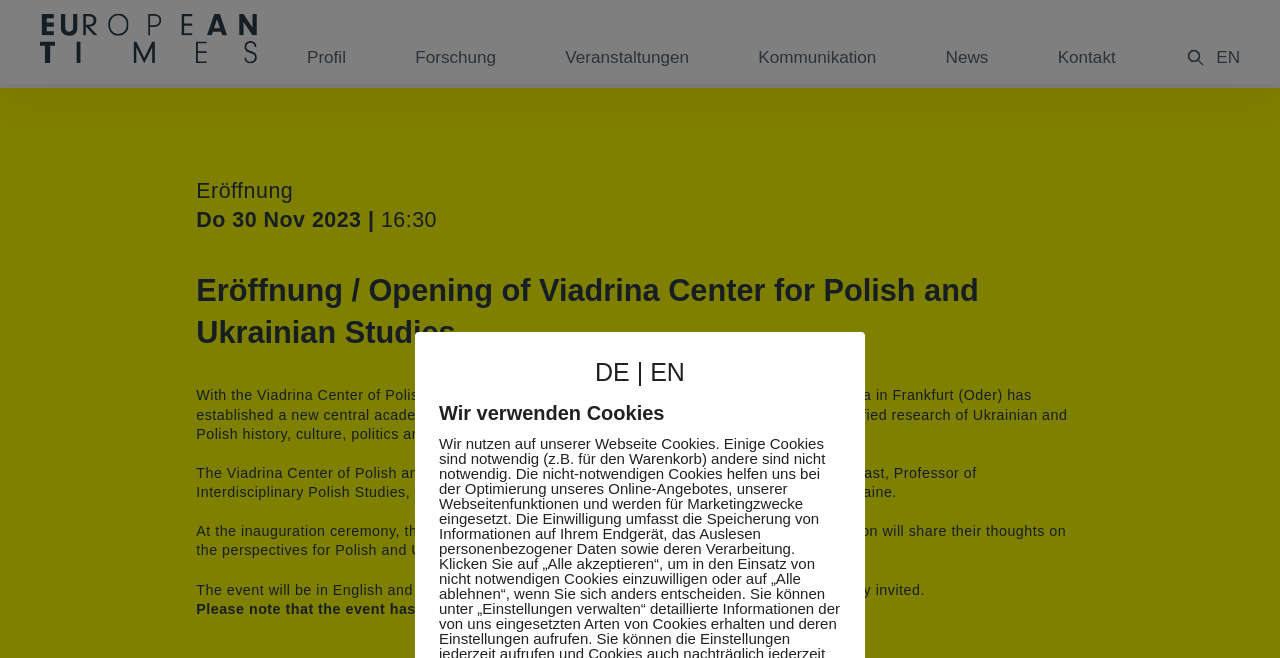Create an in-depth description of the webpage, covering main sections.

The webpage is about the Eröffnung (Opening) of the Viadrina Center for Polish and Ukrainian Studies. At the top, there are 14 small images arranged horizontally, possibly representing logos or icons. Below these images, there are six links: "Profil", "Forschung", "Veranstaltungen", "Kommunikation", "News", and "Kontakt", which are likely navigation links.

On the left side, there is a search bar with a label "Suche nach:" and a text box to enter a search query. Next to the text box, there is a button with a magnifying glass icon. Above the search bar, there is a link to switch the language to English (EN).

The main content of the page is divided into sections. The first section has a heading "Eröffnung / Opening of Viadrina Center for Polish and Ukrainian Studies" and provides information about the center, its aim, and its directors. The text is written in a formal tone and provides details about the inauguration ceremony, including the date, time, and location.

Below this section, there are several links to related topics, such as "Forschungskolleg", "Konsortium", "Personen", "Forschung", "Fokusthemen", "Forschungsprojekte", and "Fellowships". These links are likely related to the research activities of the center.

At the bottom of the page, there are two language links, "DE" and "EN", which allow users to switch between German and English languages. There is also a heading "Wir verwenden Cookies" (We use cookies) and a brief notice about the event being moved to a different location.

Overall, the webpage provides information about the Viadrina Center for Polish and Ukrainian Studies, its research focus, and an upcoming event, while also offering navigation links and language options.